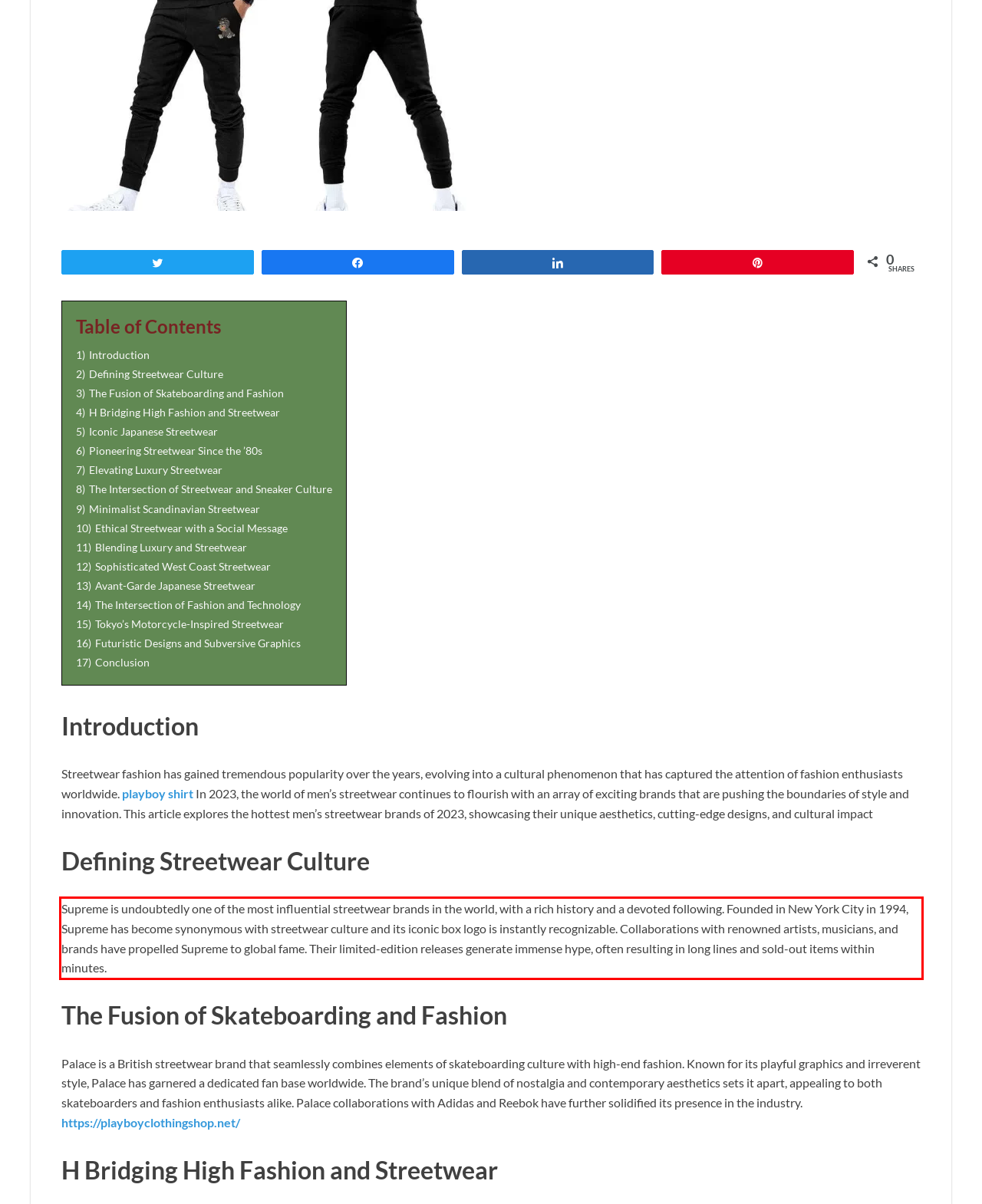Inspect the webpage screenshot that has a red bounding box and use OCR technology to read and display the text inside the red bounding box.

Supreme is undoubtedly one of the most influential streetwear brands in the world, with a rich history and a devoted following. Founded in New York City in 1994, Supreme has become synonymous with streetwear culture and its iconic box logo is instantly recognizable. Collaborations with renowned artists, musicians, and brands have propelled Supreme to global fame. Their limited-edition releases generate immense hype, often resulting in long lines and sold-out items within minutes.